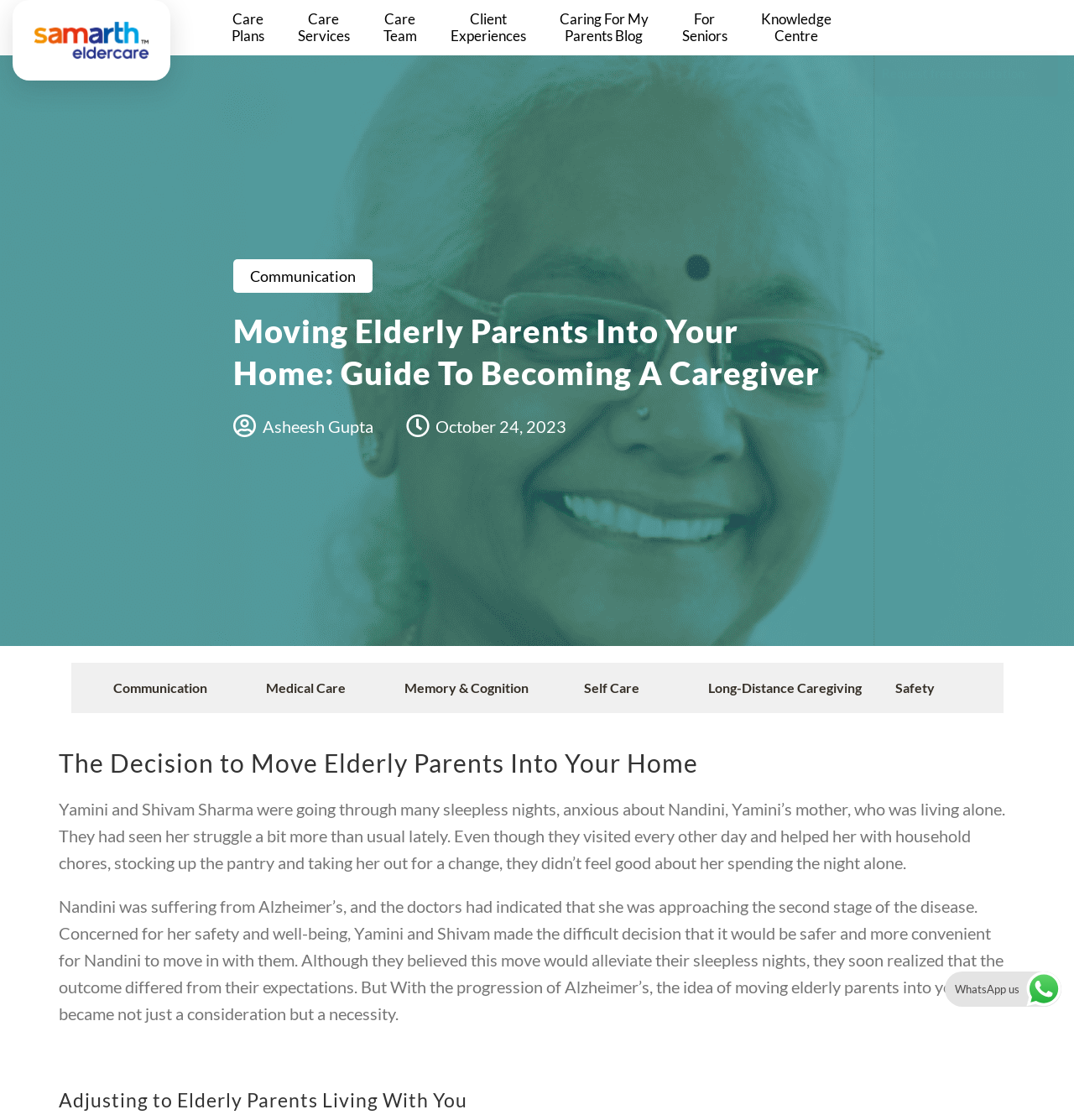Find the coordinates for the bounding box of the element with this description: "Communication".

[0.082, 0.607, 0.216, 0.622]